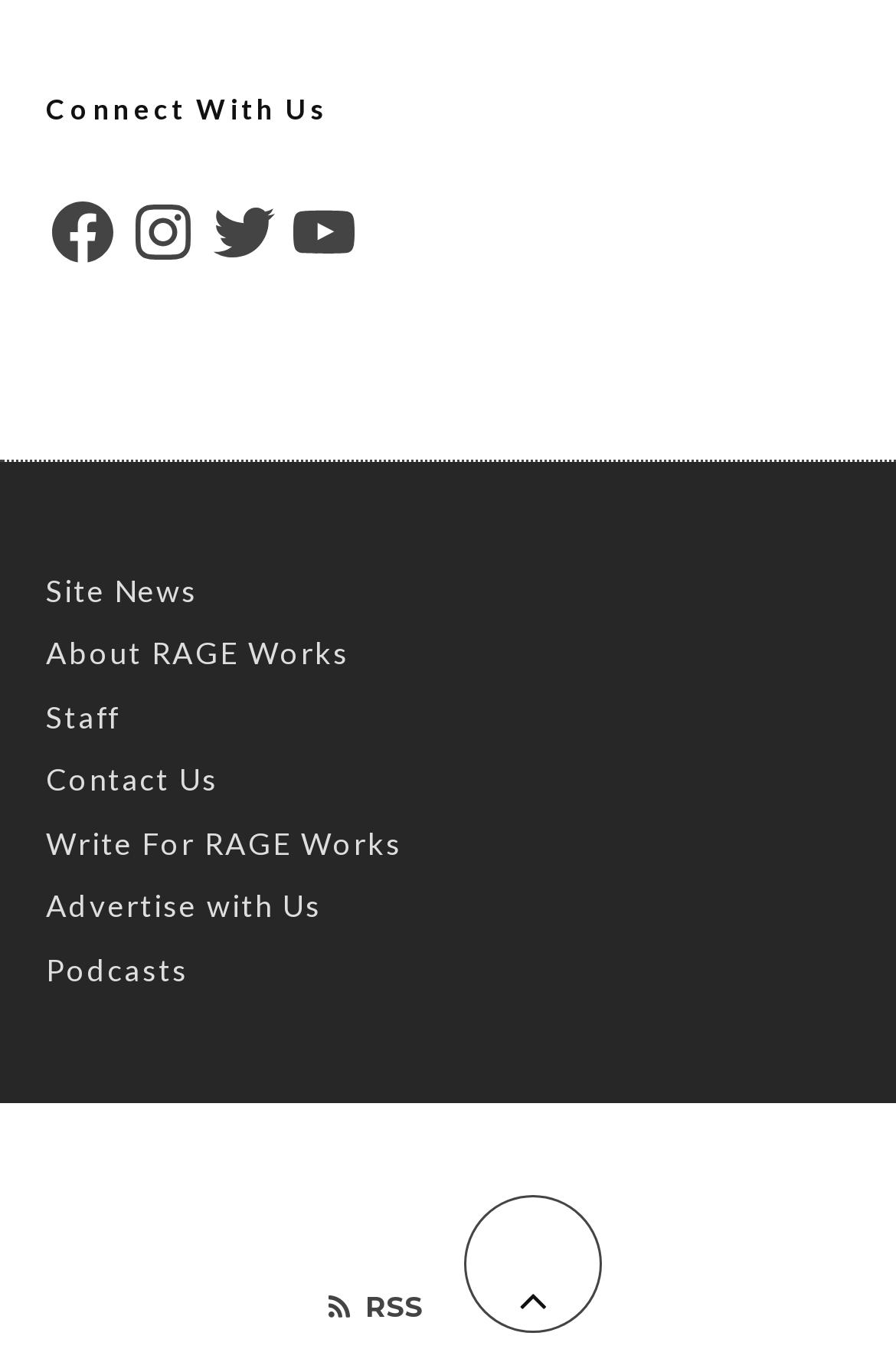Specify the bounding box coordinates (top-left x, top-left y, bottom-right x, bottom-right y) of the UI element in the screenshot that matches this description: Site News

[0.051, 0.416, 0.221, 0.443]